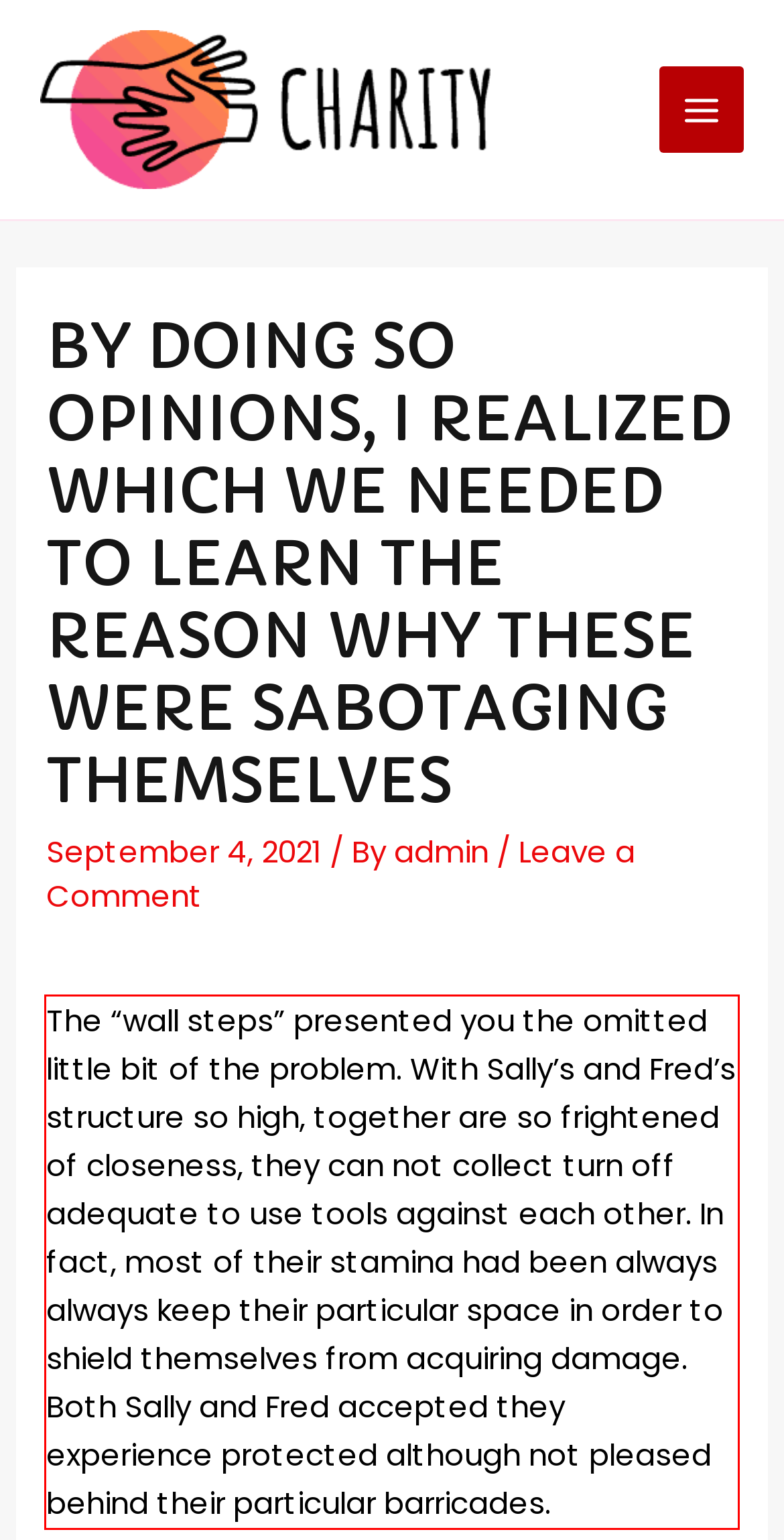Using the provided screenshot, read and generate the text content within the red-bordered area.

The “wall steps” presented you the omitted little bit of the problem. With Sally’s and Fred’s structure so high, together are so frightened of closeness, they can not collect turn off adequate to use tools against each other. In fact, most of their stamina had been always always keep their particular space in order to shield themselves from acquiring damage. Both Sally and Fred accepted they experience protected although not pleased behind their particular barricades.